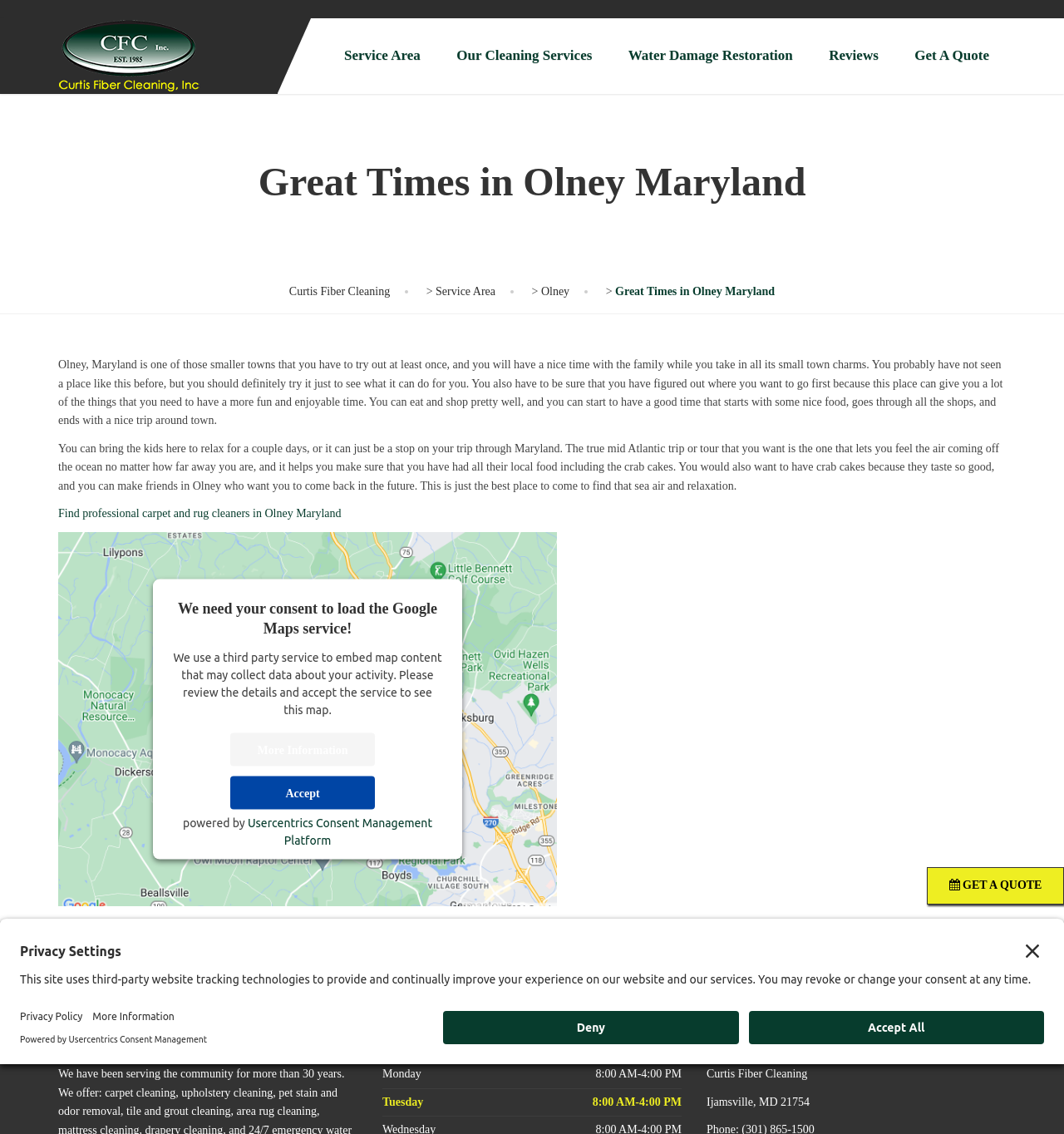Pinpoint the bounding box coordinates of the clickable area needed to execute the instruction: "Read more about 'Our Cleaning Services'". The coordinates should be specified as four float numbers between 0 and 1, i.e., [left, top, right, bottom].

[0.413, 0.016, 0.572, 0.082]